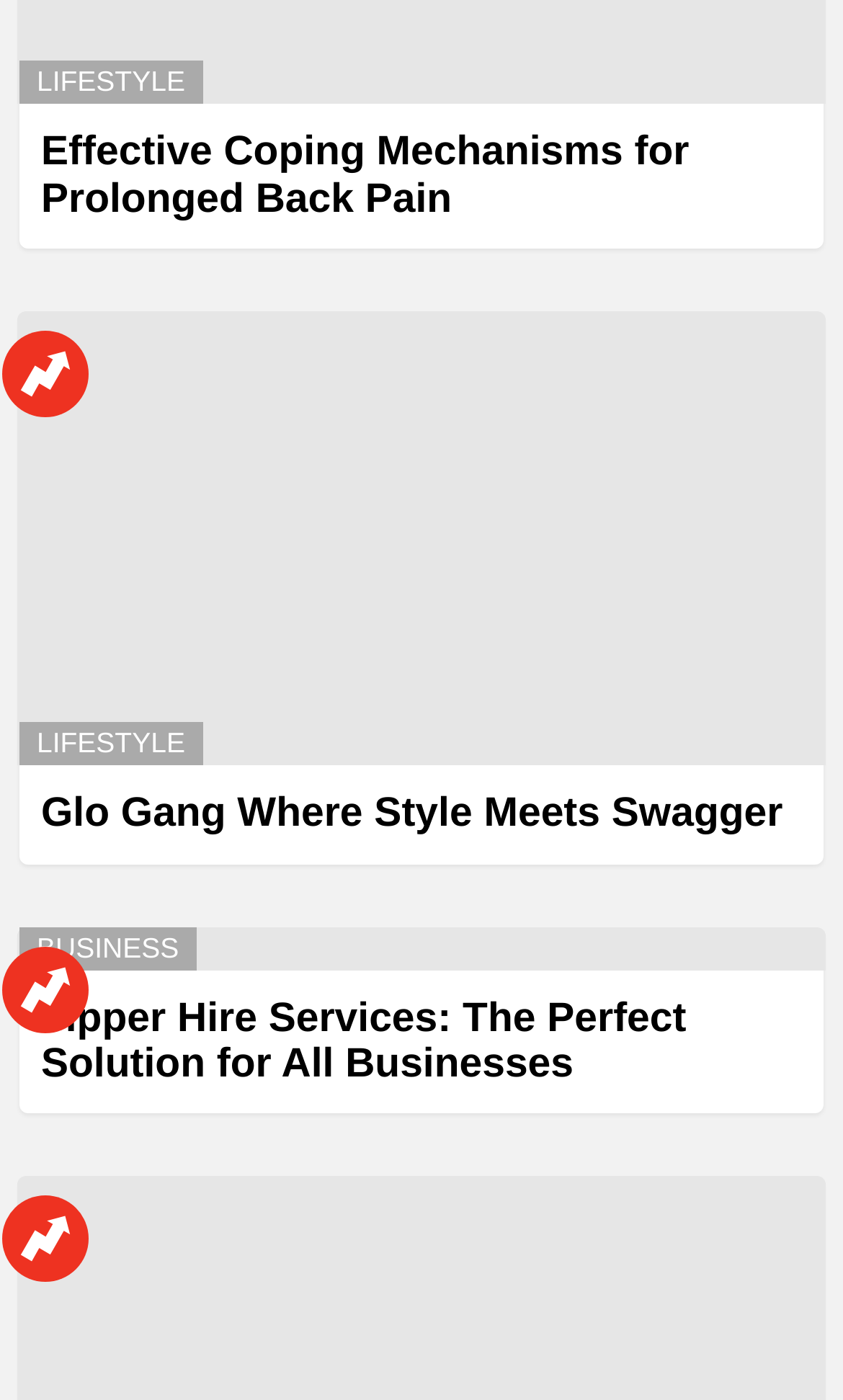Please indicate the bounding box coordinates for the clickable area to complete the following task: "Explore the 'Tipper Hire Services: The Perfect Solution for All Businesses' article". The coordinates should be specified as four float numbers between 0 and 1, i.e., [left, top, right, bottom].

[0.049, 0.693, 0.951, 0.777]